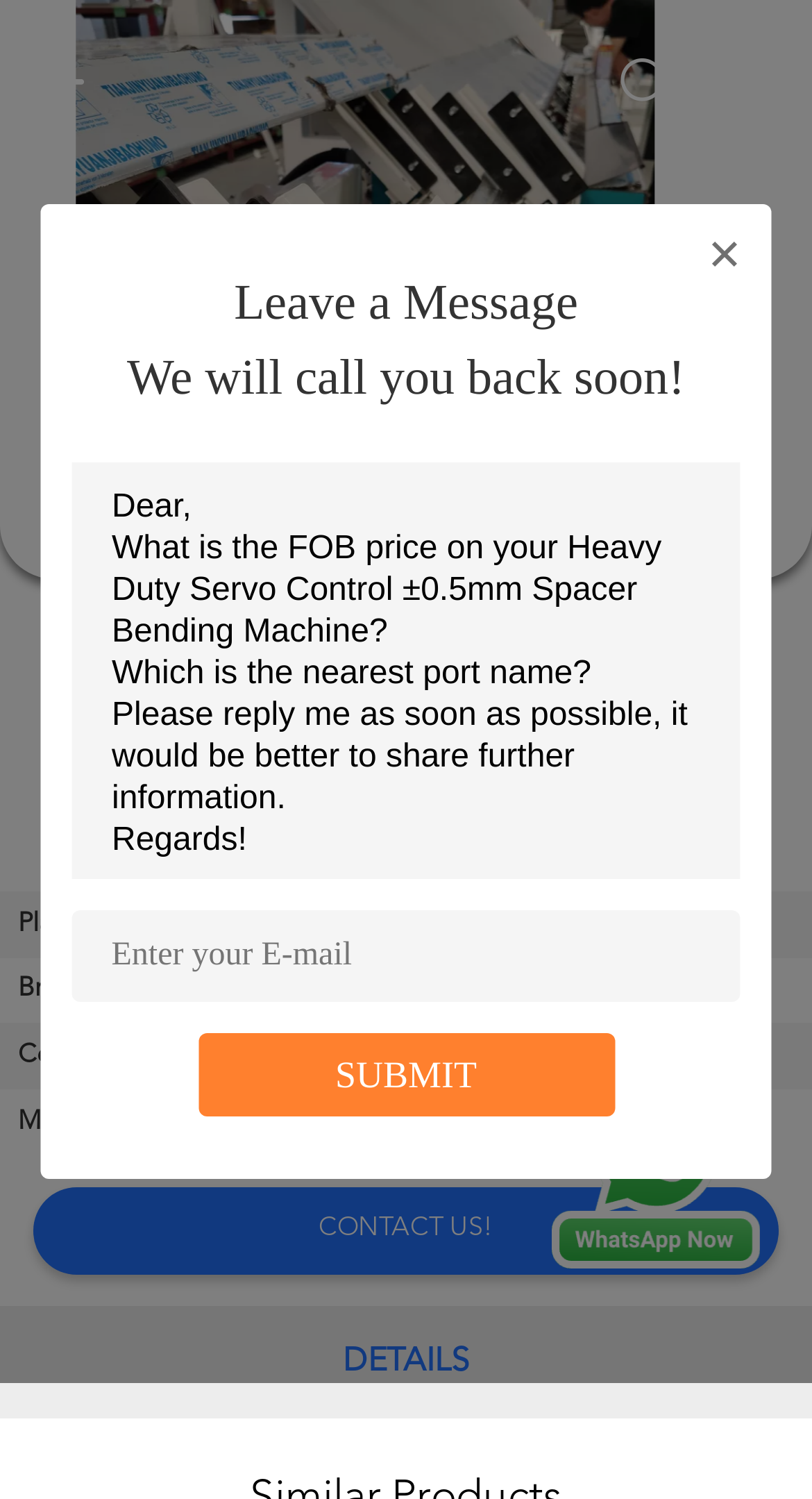Using the format (top-left x, top-left y, bottom-right x, bottom-right y), provide the bounding box coordinates for the described UI element. All values should be floating point numbers between 0 and 1: Home

[0.0, 0.111, 0.195, 0.146]